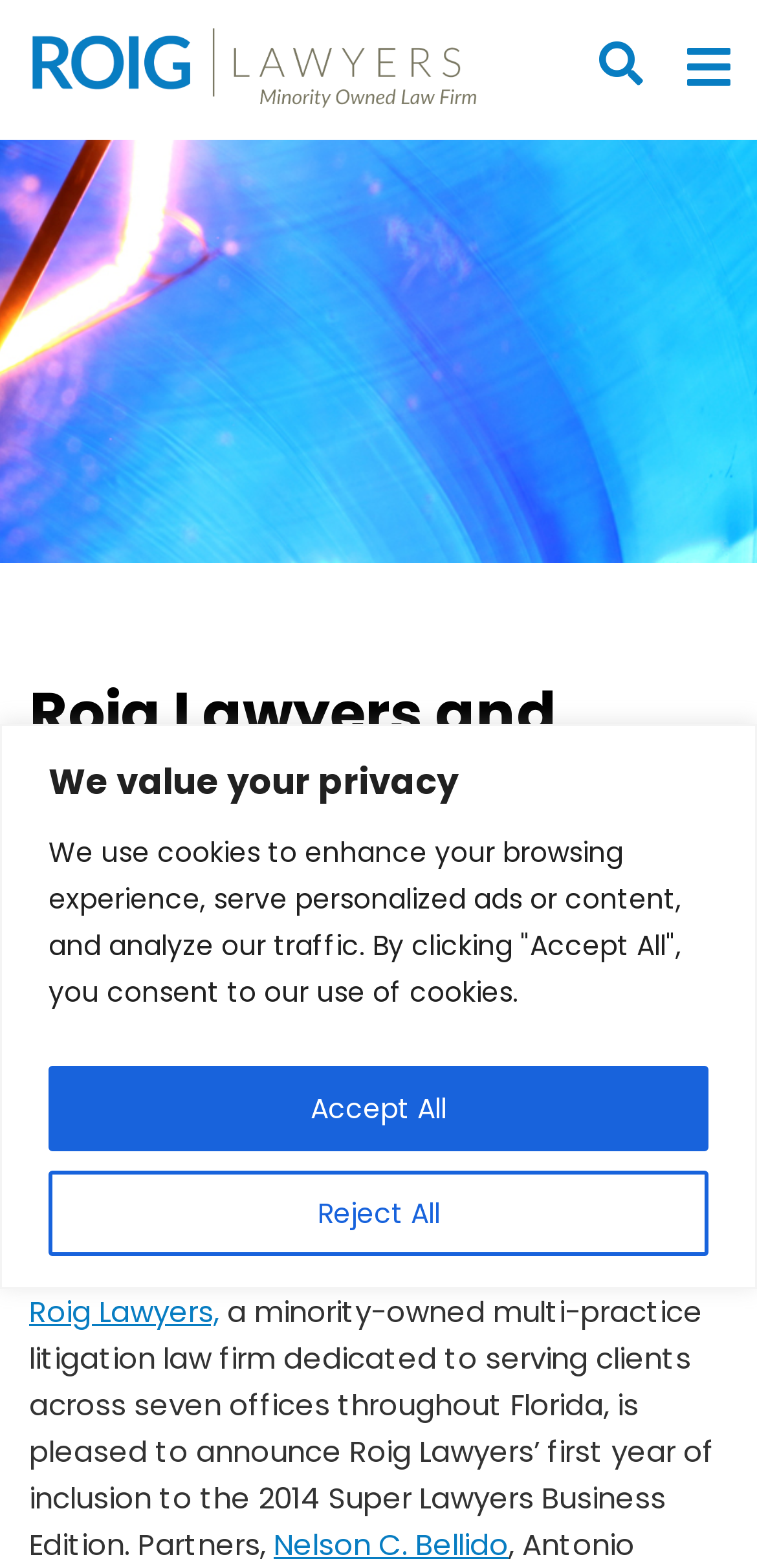Identify and provide the bounding box coordinates of the UI element described: "Open Menu". The coordinates should be formatted as [left, top, right, bottom], with each number being a float between 0 and 1.

[0.872, 0.012, 1.0, 0.074]